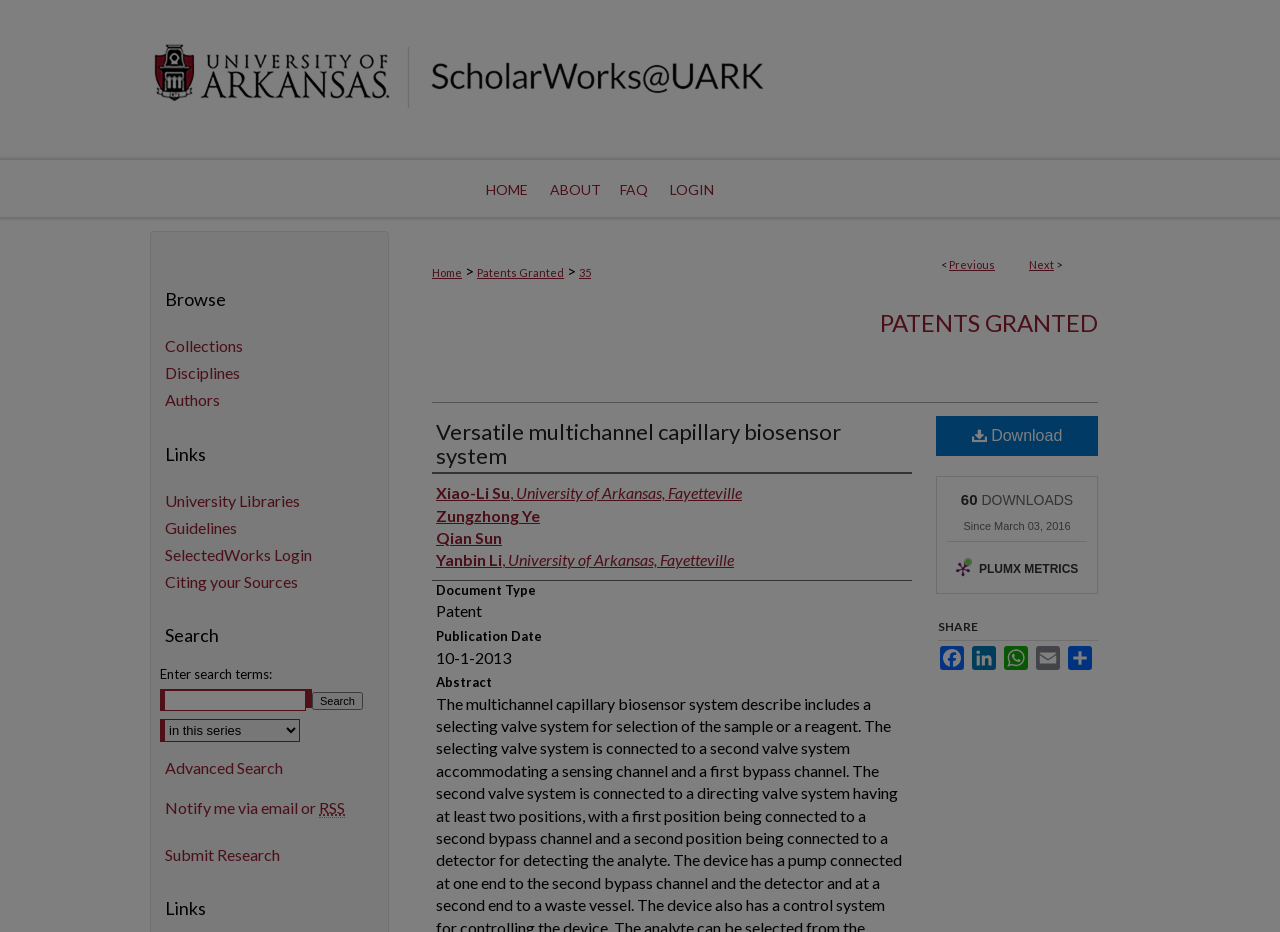Identify the bounding box coordinates of the element that should be clicked to fulfill this task: "Share on Facebook". The coordinates should be provided as four float numbers between 0 and 1, i.e., [left, top, right, bottom].

[0.733, 0.693, 0.755, 0.719]